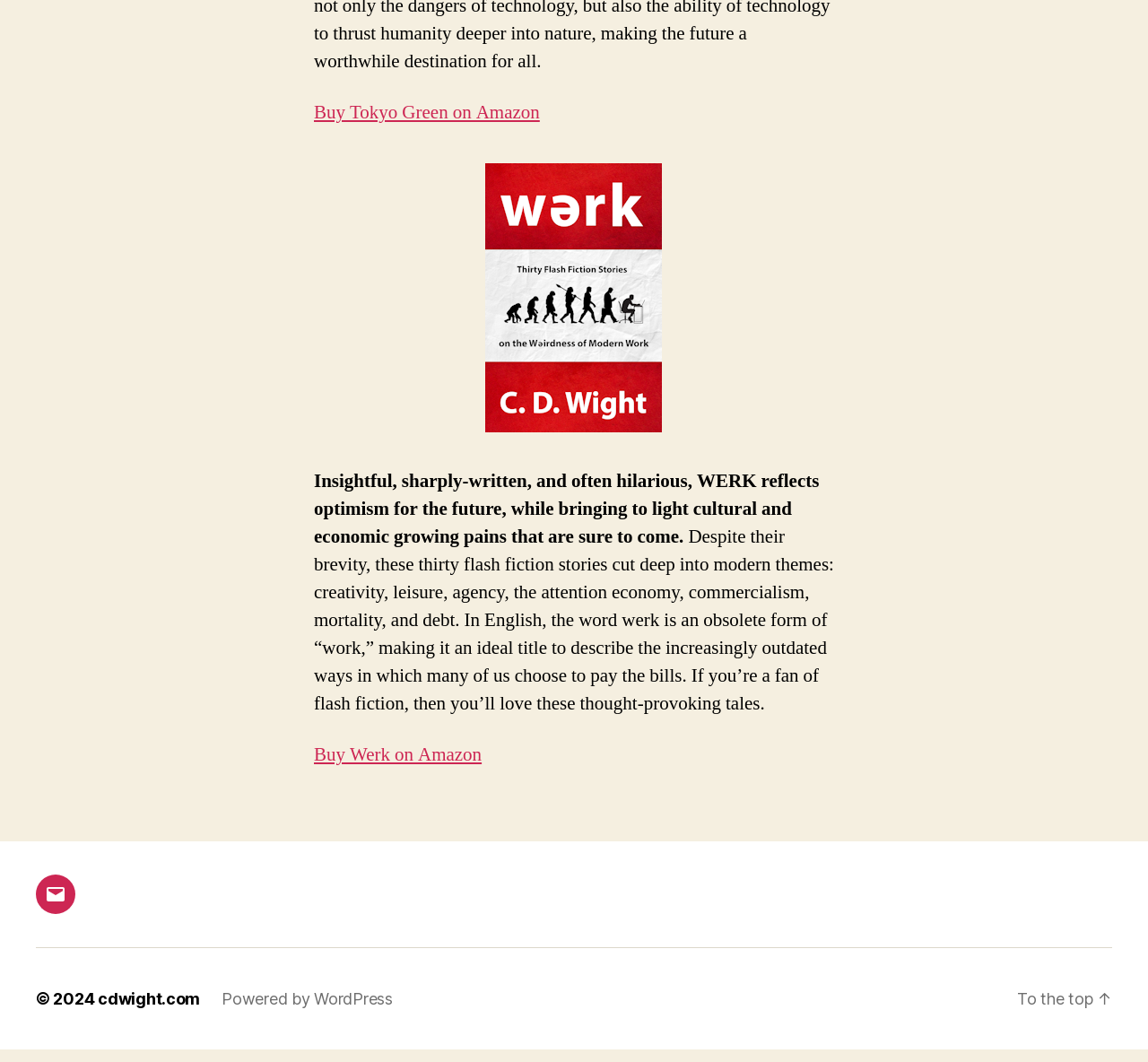Find the bounding box coordinates for the HTML element described as: "Buy Werk on Amazon". The coordinates should consist of four float values between 0 and 1, i.e., [left, top, right, bottom].

[0.273, 0.711, 0.42, 0.734]